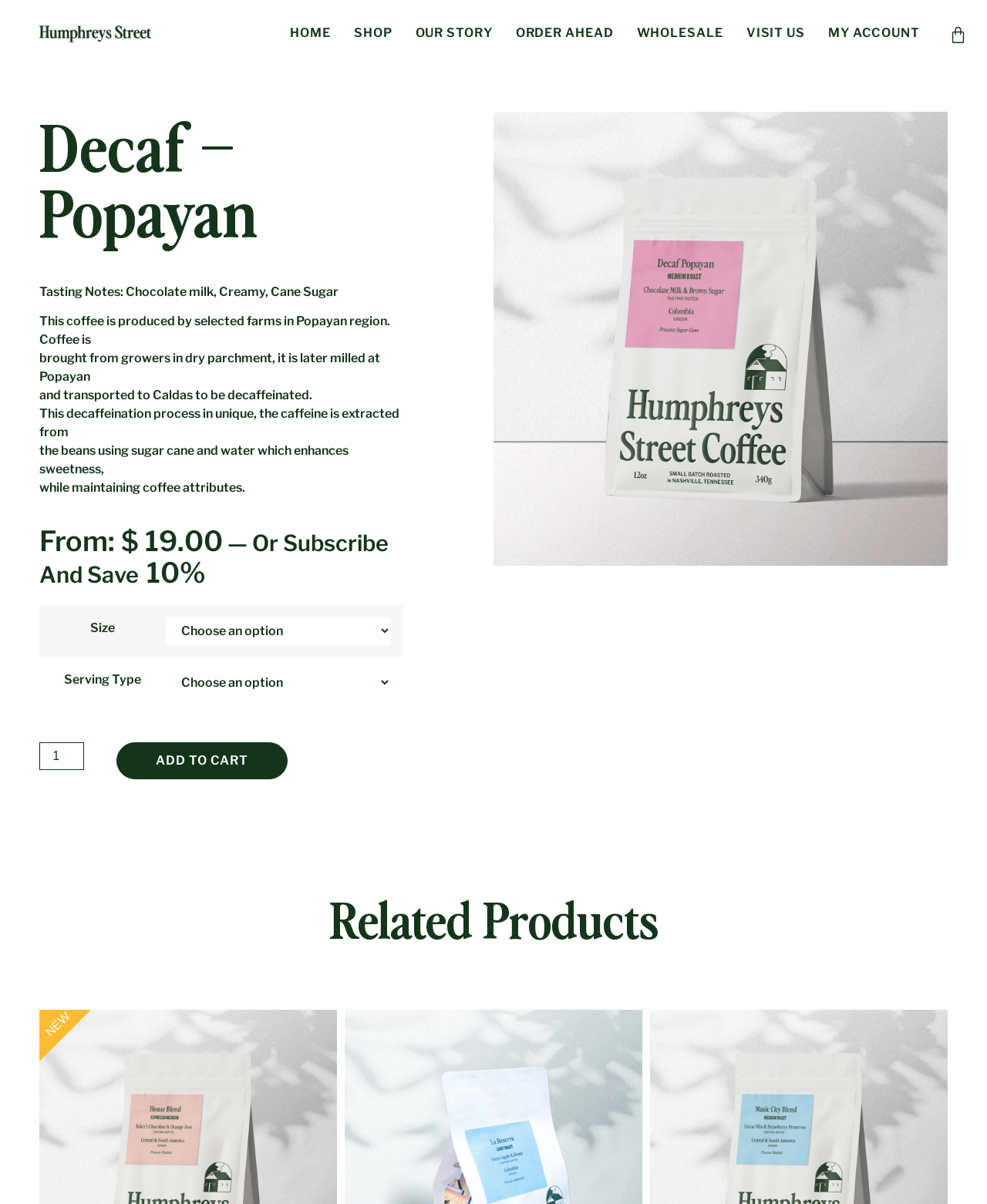What is the name of the coffee?
Answer the question with as much detail as possible.

I found the answer by looking at the heading element 'Decaf – Popayan' which is likely to be the name of the coffee product.